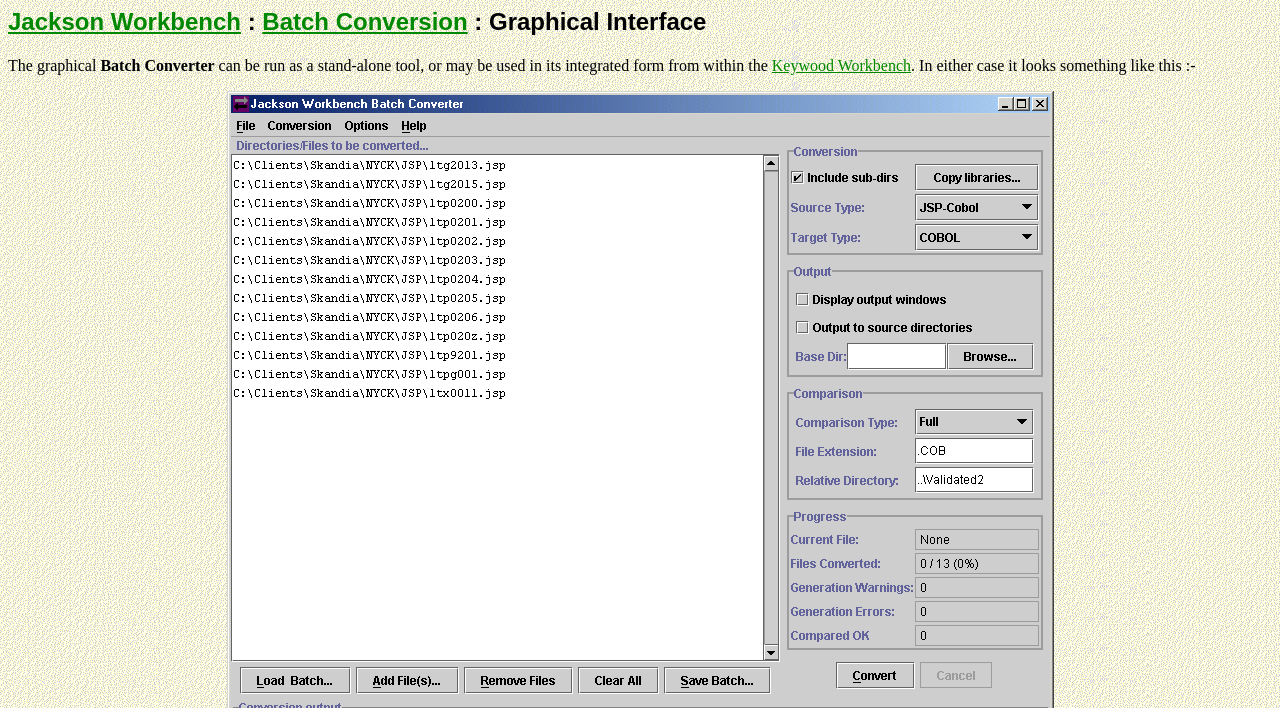What is the graphical interface for?
Refer to the image and provide a detailed answer to the question.

The graphical interface is for the Batch Converter, as indicated by the StaticText 'The graphical Batch Converter' on the webpage.